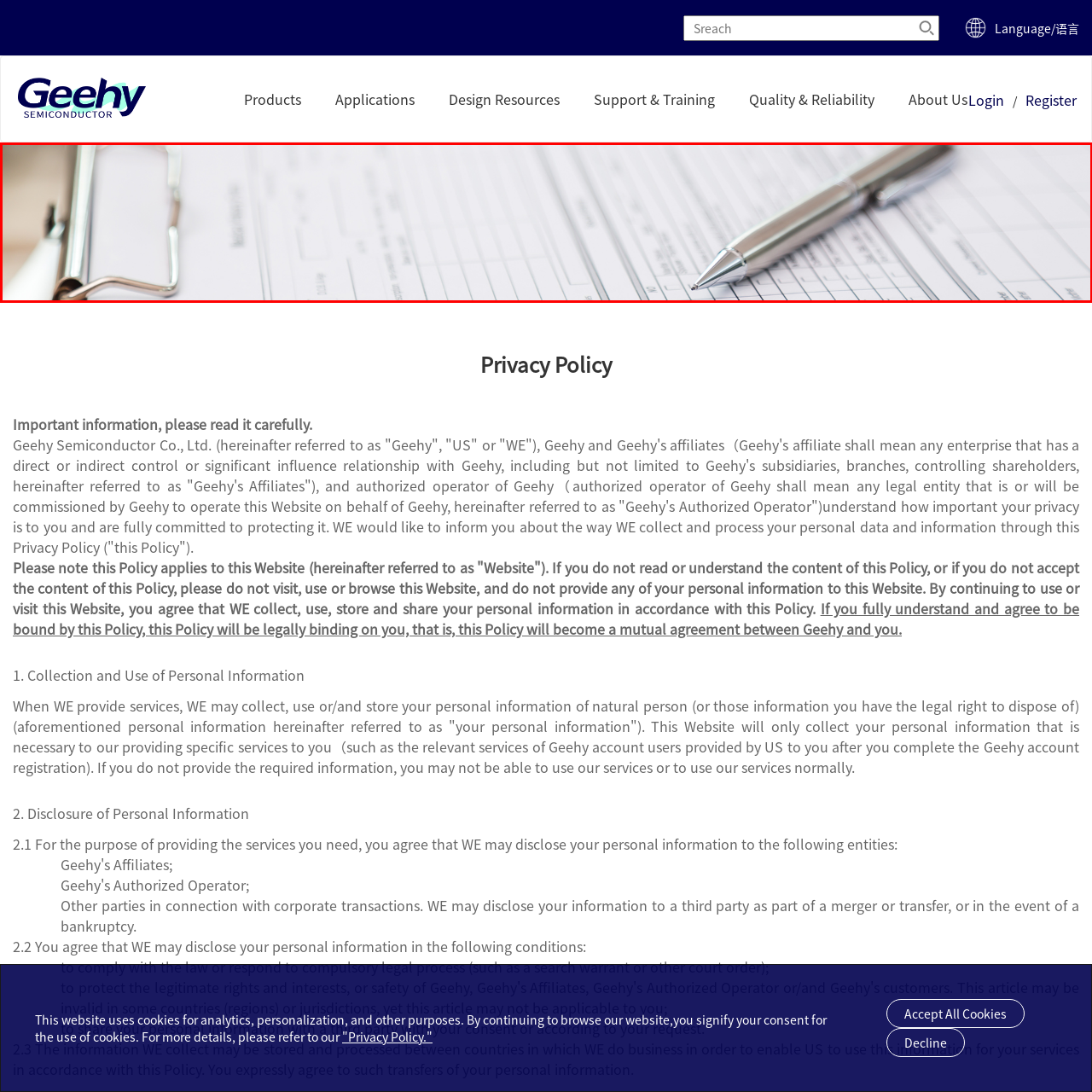Analyze and describe the image content within the red perimeter in detail.

The image features a close-up view of a clipboard or a document holder, displaying a partially filled out form that includes rows and columns for data entry. A sleek, silver pen is positioned towards the right side of the image, suggesting an action of writing or completing the form. This scene evokes a sense of organization and attention to detail, reinforcing the themes of documentation and procedural compliance, which align well with the context of a Privacy Policy, where the importance of providing and handling personal information is emphasized.